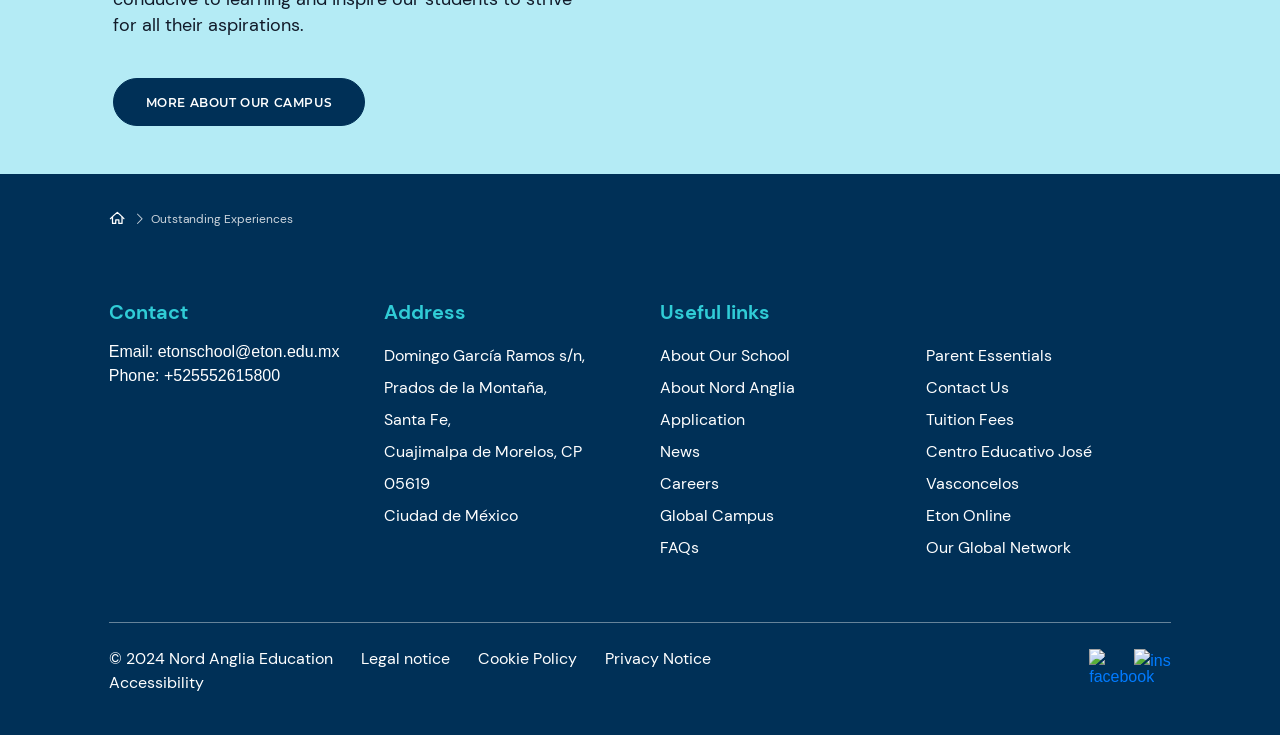Extract the bounding box coordinates of the UI element described: "Careers". Provide the coordinates in the format [left, top, right, bottom] with values ranging from 0 to 1.

[0.516, 0.644, 0.562, 0.672]